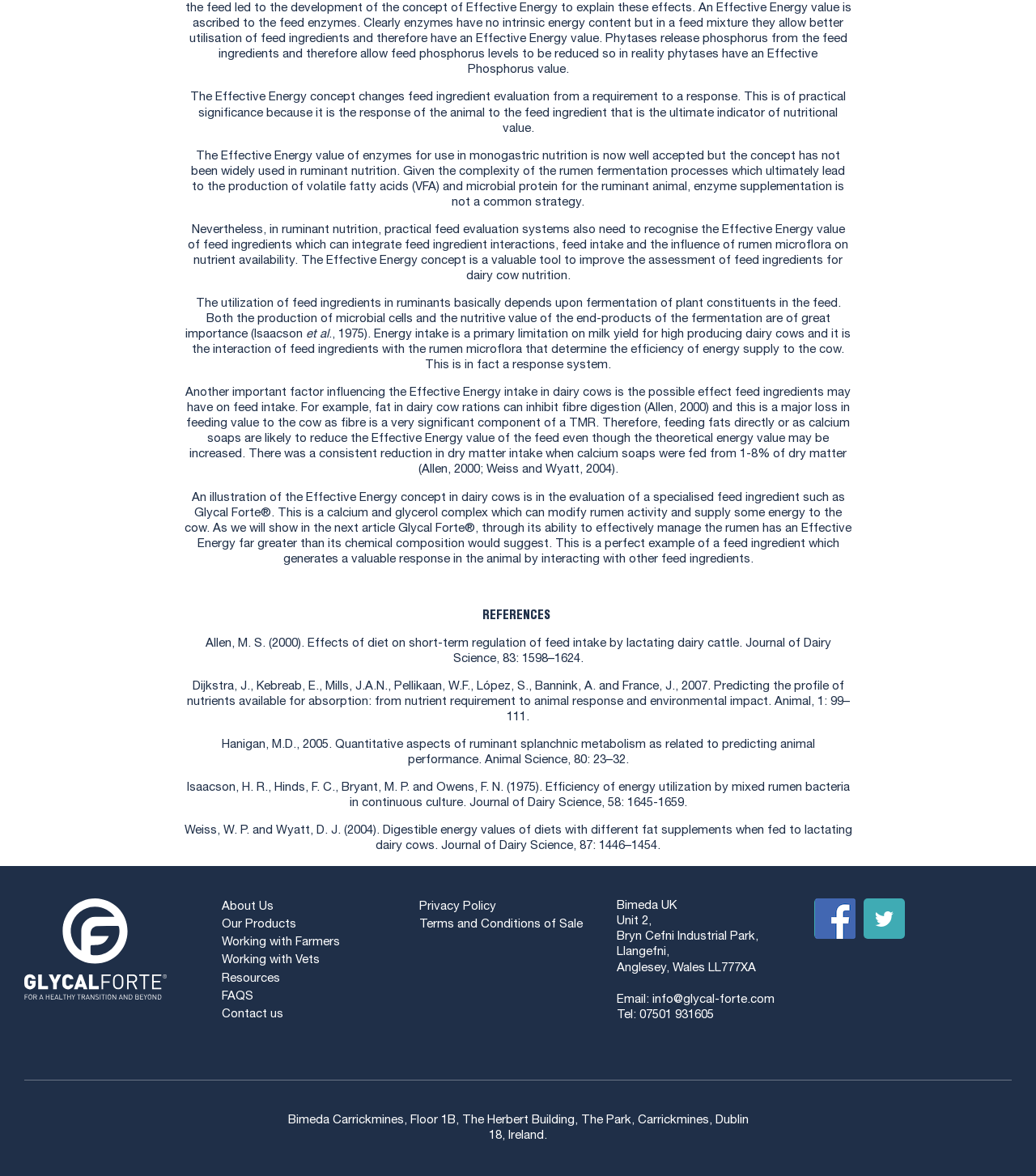Find the bounding box coordinates of the element I should click to carry out the following instruction: "Click on 'About Us'".

[0.214, 0.766, 0.264, 0.777]